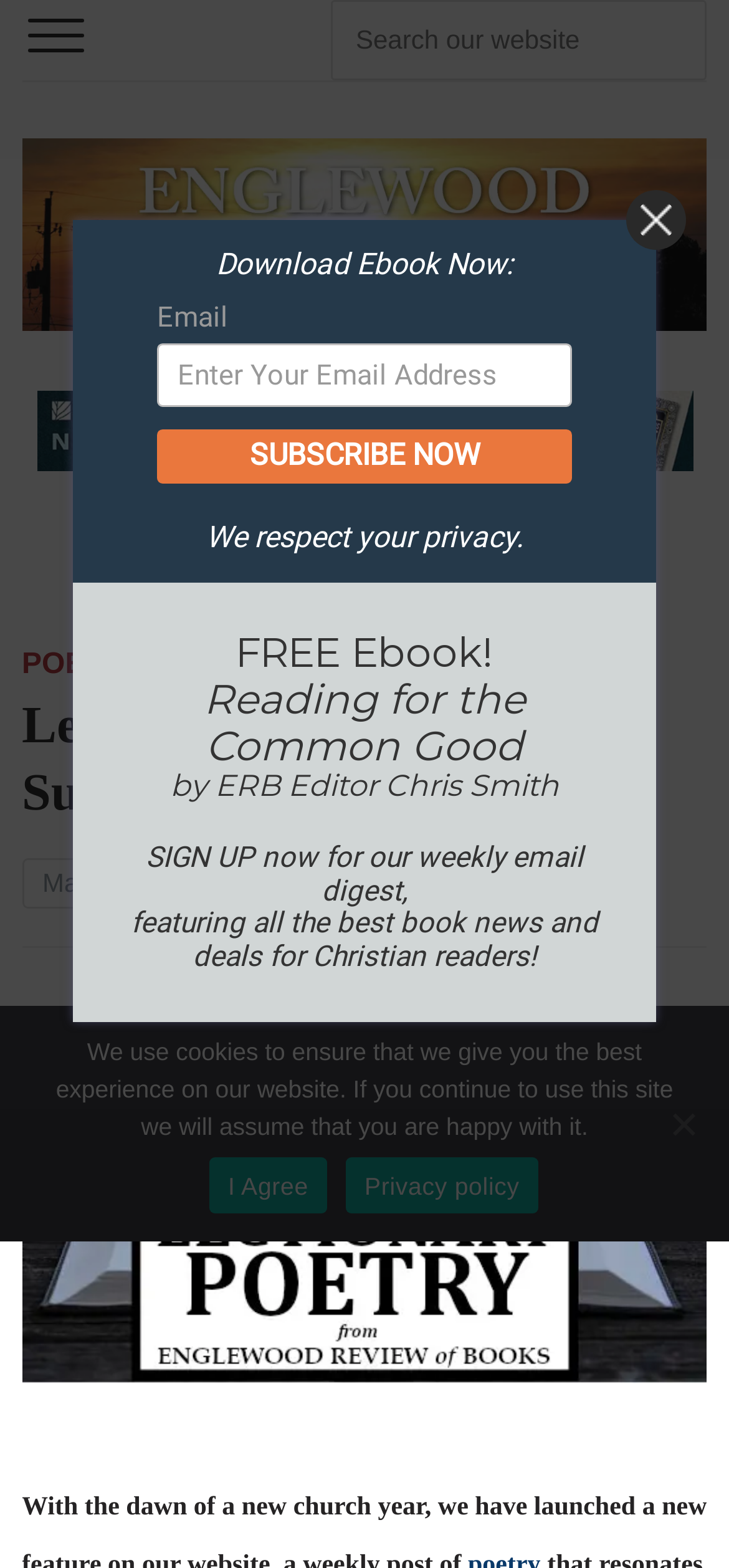Find the bounding box coordinates for the UI element whose description is: "Poetry". The coordinates should be four float numbers between 0 and 1, in the format [left, top, right, bottom].

[0.03, 0.414, 0.197, 0.434]